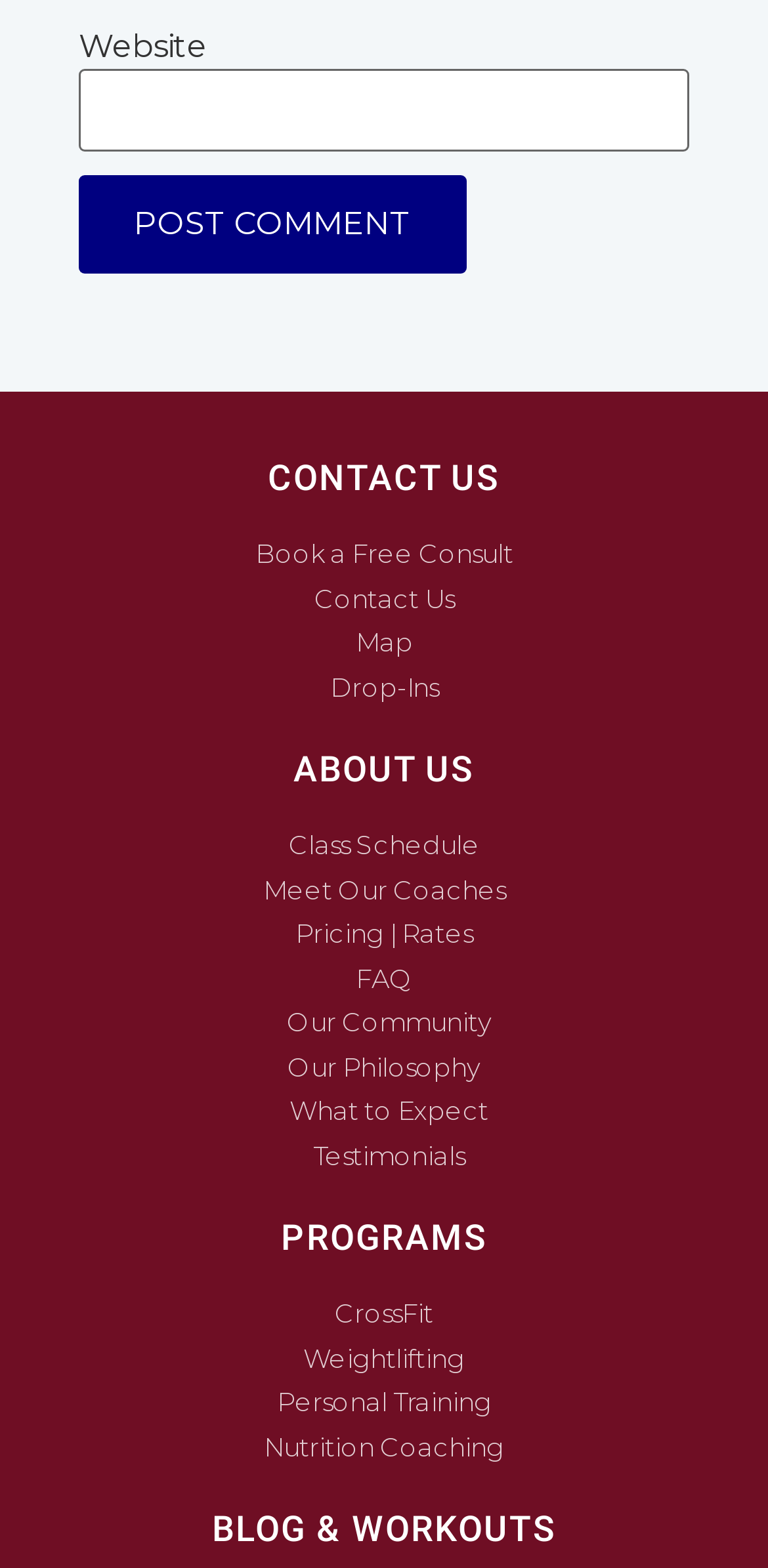What is the first link in the 'Programs' section?
Relying on the image, give a concise answer in one word or a brief phrase.

CrossFit